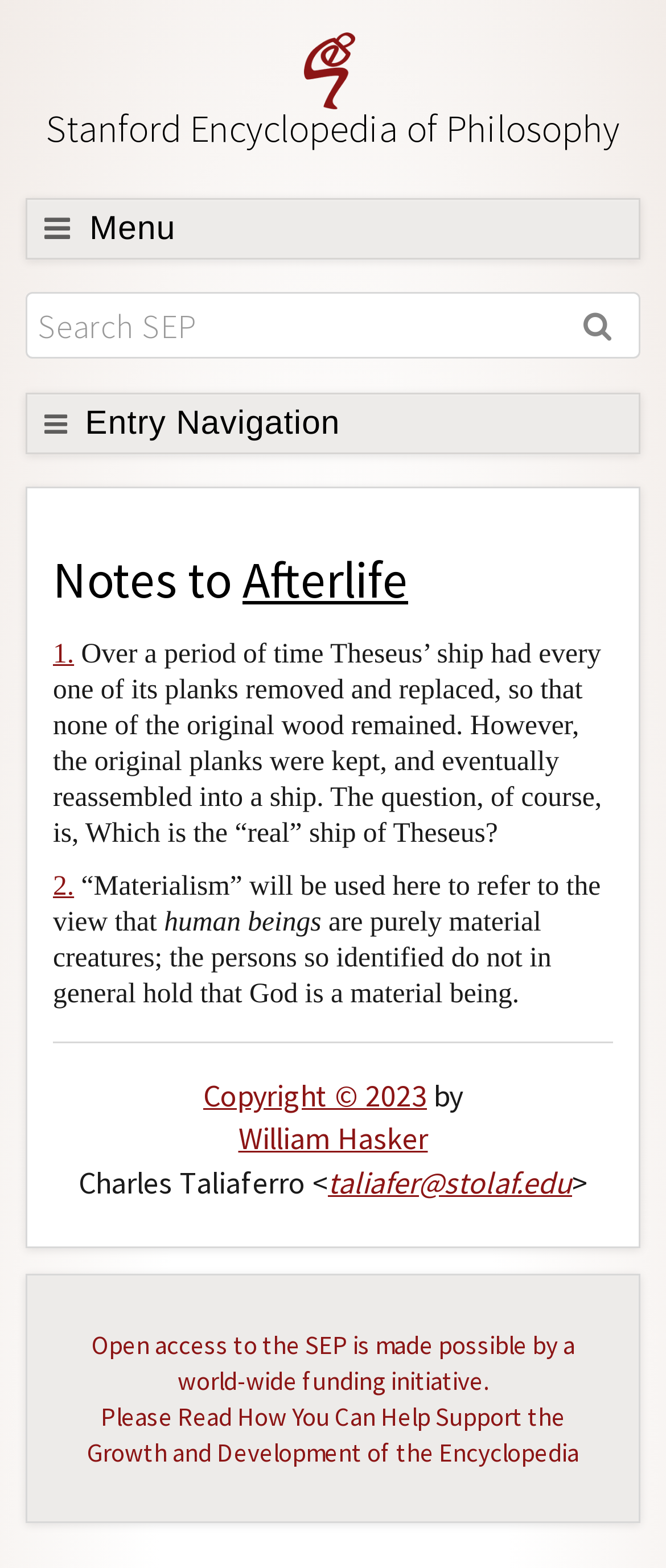Describe all the key features of the webpage in detail.

The webpage is about the Stanford Encyclopedia of Philosophy, specifically the "Afterlife" section with notes. At the top left, there is a link to the SEP home page, accompanied by an image. Next to it, there is a link to the Stanford Encyclopedia of Philosophy. 

On the top right, there are several buttons, including "Menu", "Browse", "About", and "Support SEP". Below these buttons, there is a search box labeled "Search SEP" with a search button next to it. 

Further down, there is a navigation menu with links to "Back to Entry", "Entry Contents", "Entry Bibliography", "Academic Tools", "Friends PDF Preview", and "Author and Citation Info". 

The main content of the page starts with a heading "Notes to Afterlife", followed by a link to "Afterlife". Below this, there are several sections of text, each starting with a numbered link (e.g., "1.", "2."). The text discusses philosophical topics, including the concept of materialism and the nature of human beings. 

At the bottom of the page, there is a copyright notice, followed by information about the authors, including their names and email addresses. Finally, there is a link to a page about supporting the growth and development of the encyclopedia.